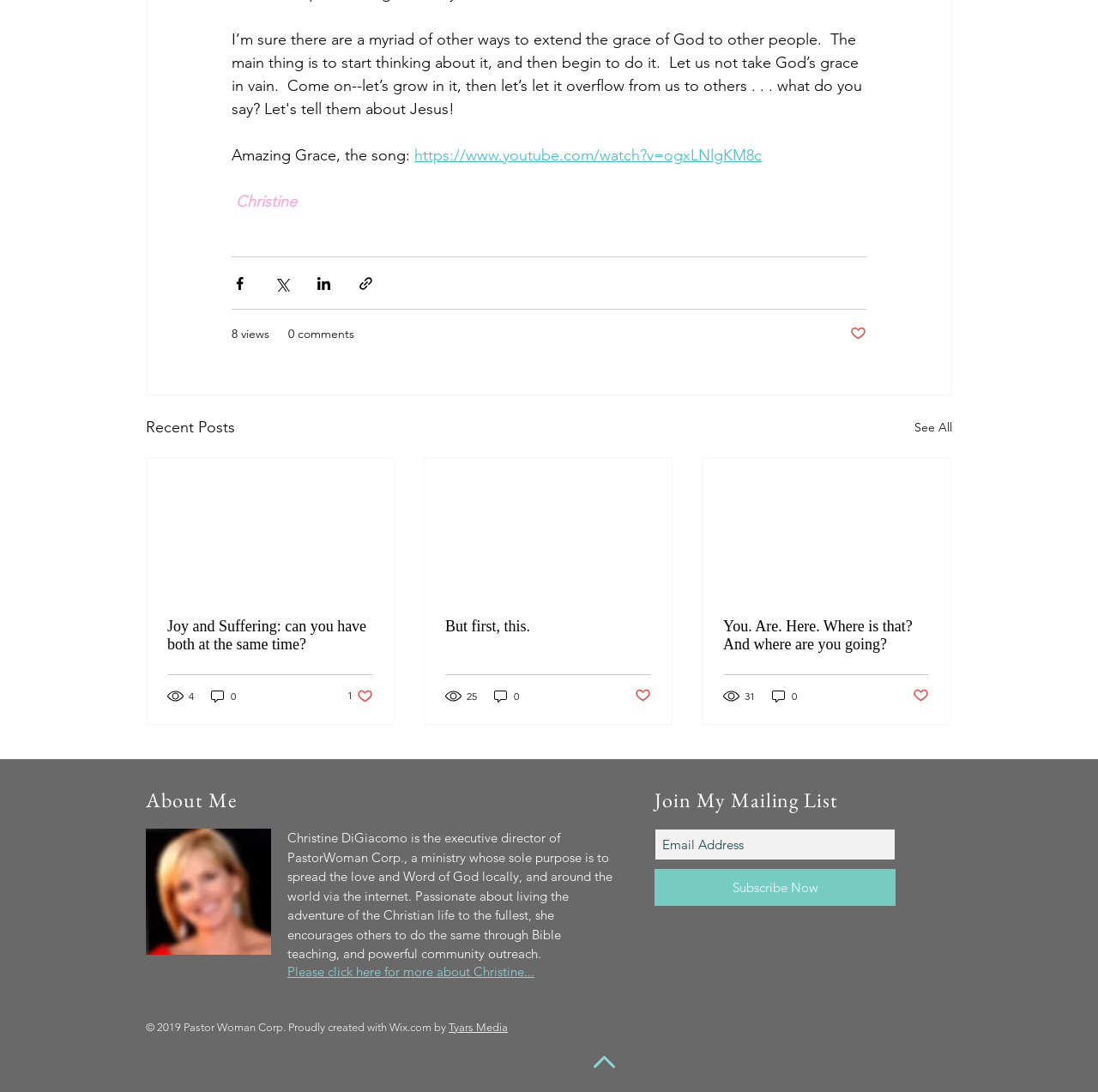Could you find the bounding box coordinates of the clickable area to complete this instruction: "Explore recipes with chicken as an ingredient"?

None